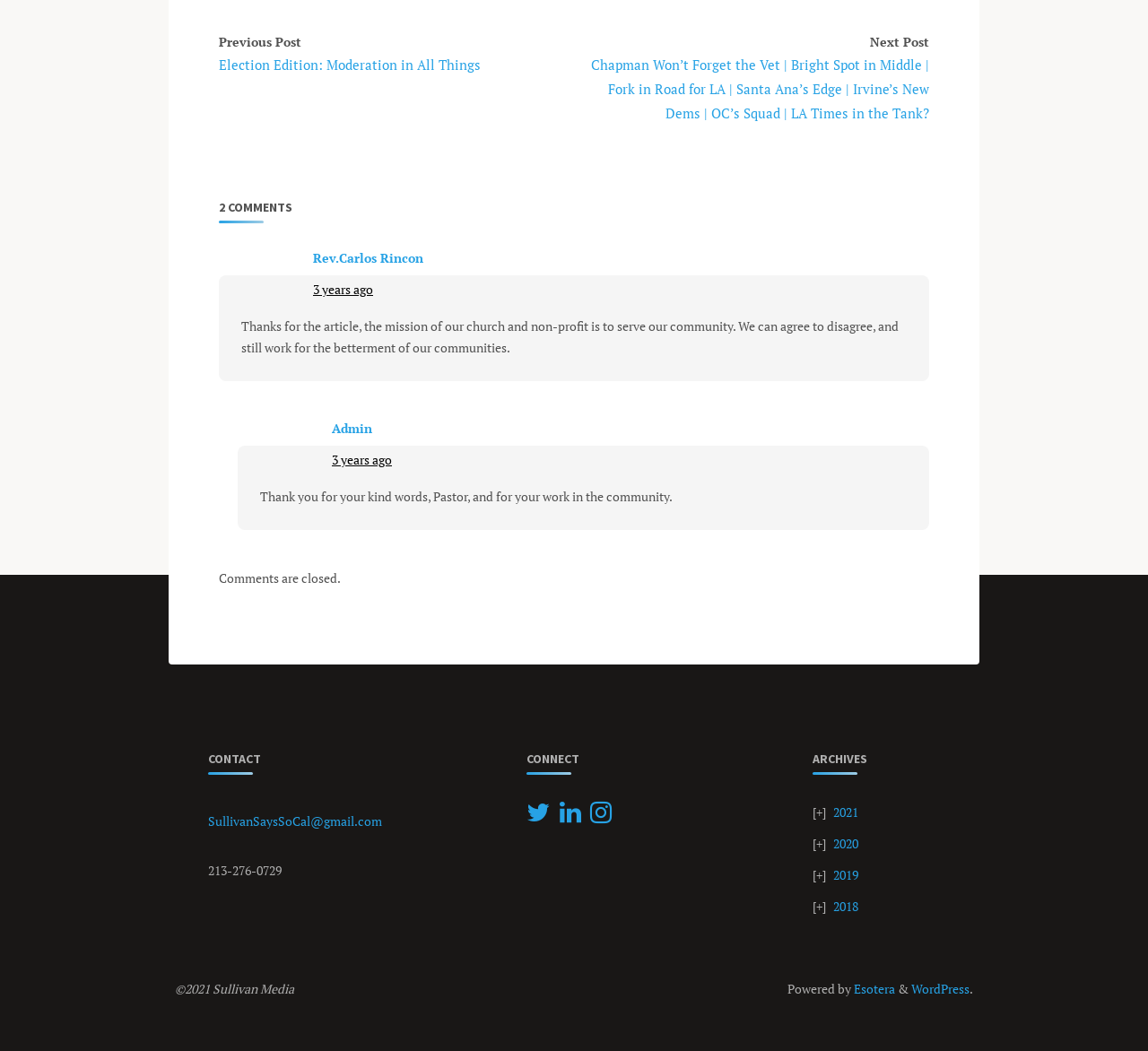Determine the bounding box coordinates for the UI element matching this description: "title="Visit SullivanSaysSoCal on Instagram"".

[0.514, 0.769, 0.533, 0.785]